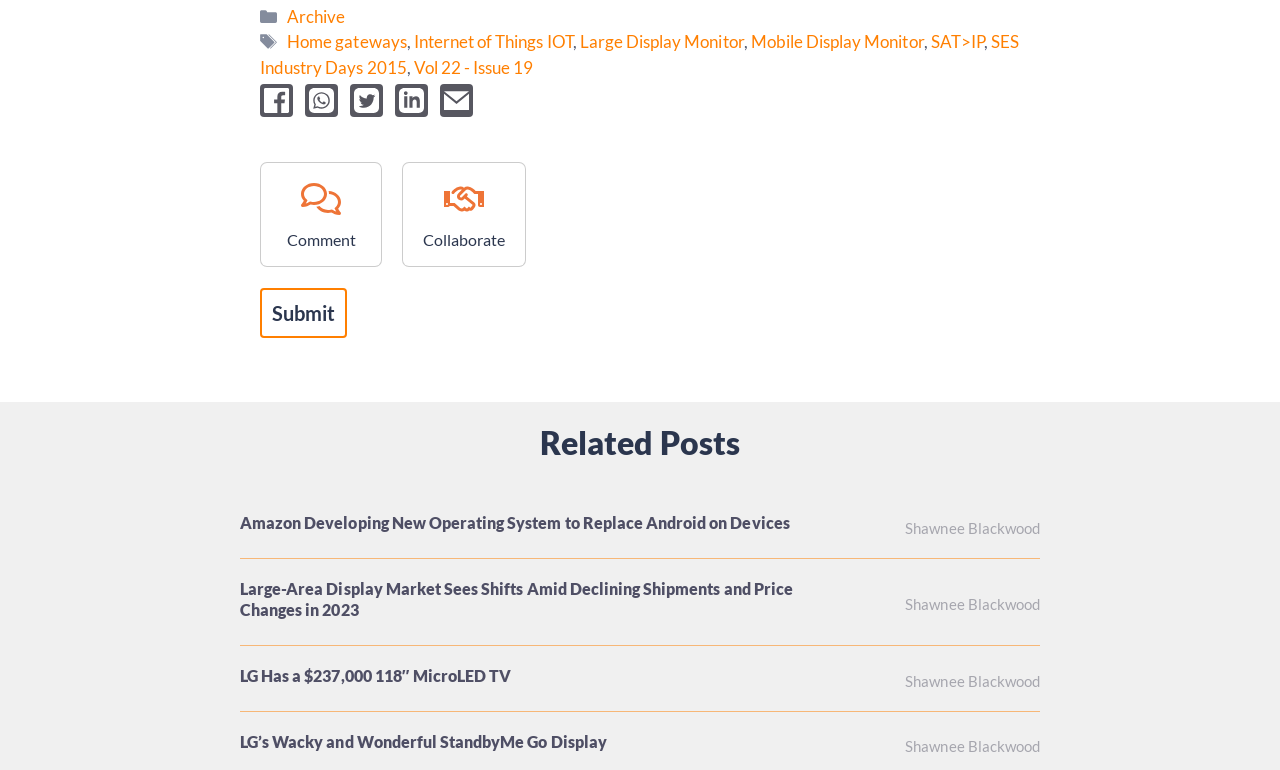What is the price of the LG MicroLED TV?
Look at the image and construct a detailed response to the question.

I found the price of the LG MicroLED TV mentioned in the related post 'LG Has a $237,000 118″ MicroLED TV'.